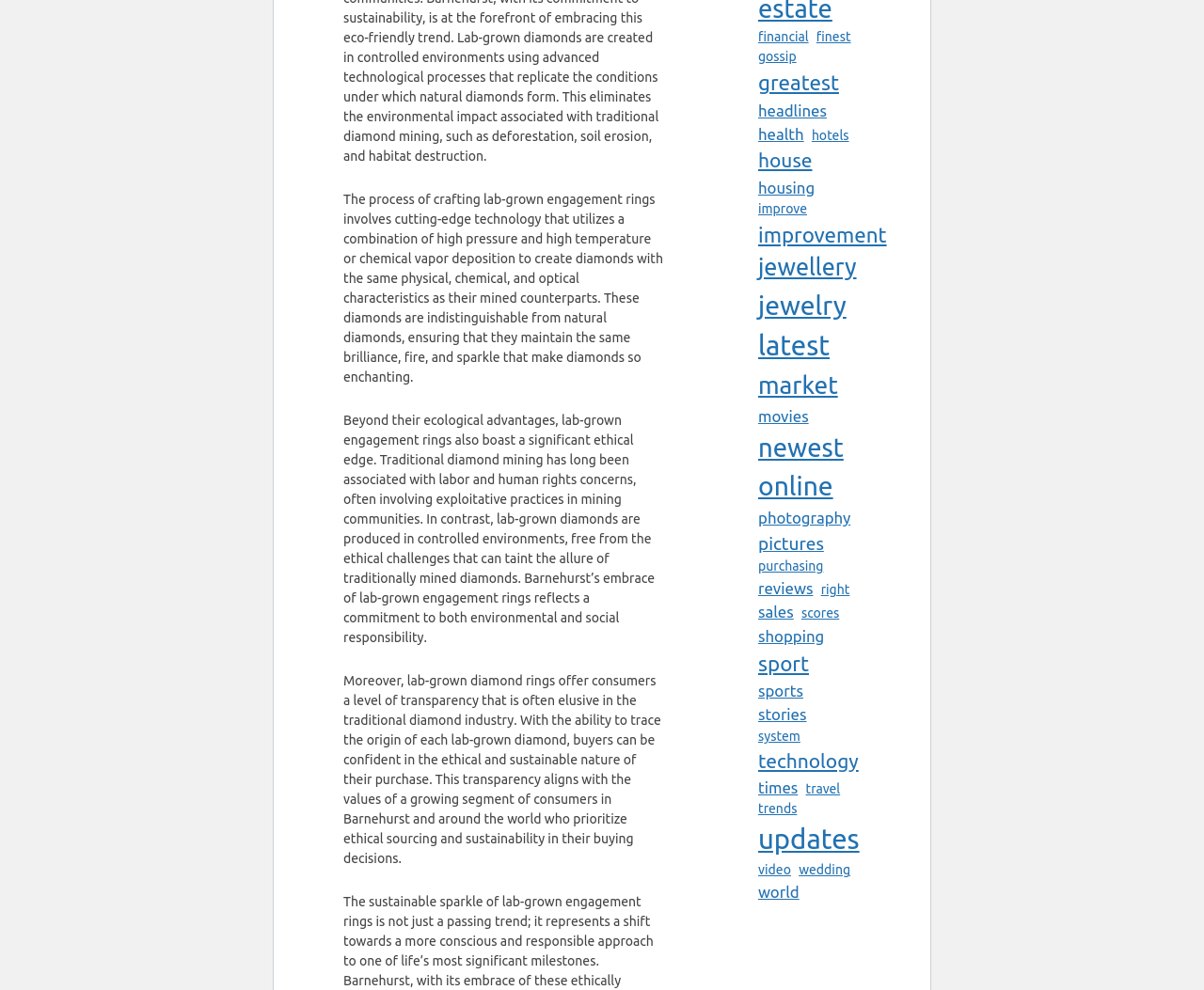Identify the bounding box coordinates of the region that should be clicked to execute the following instruction: "read about lab-grown diamonds".

[0.285, 0.194, 0.551, 0.389]